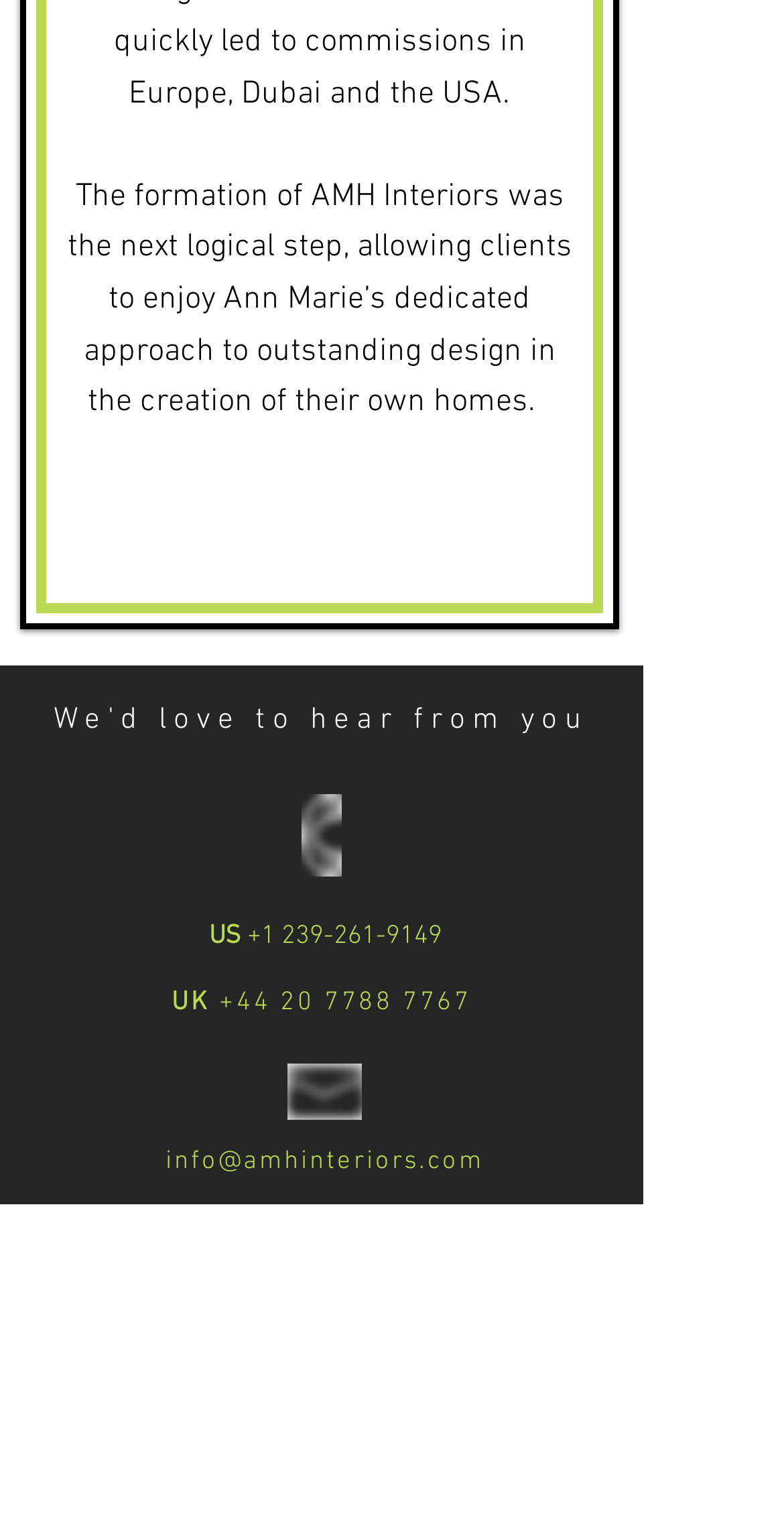Provide the bounding box coordinates for the specified HTML element described in this description: "aria-label="Twitter - Black Circle"". The coordinates should be four float numbers ranging from 0 to 1, in the format [left, top, right, bottom].

[0.446, 0.894, 0.549, 0.946]